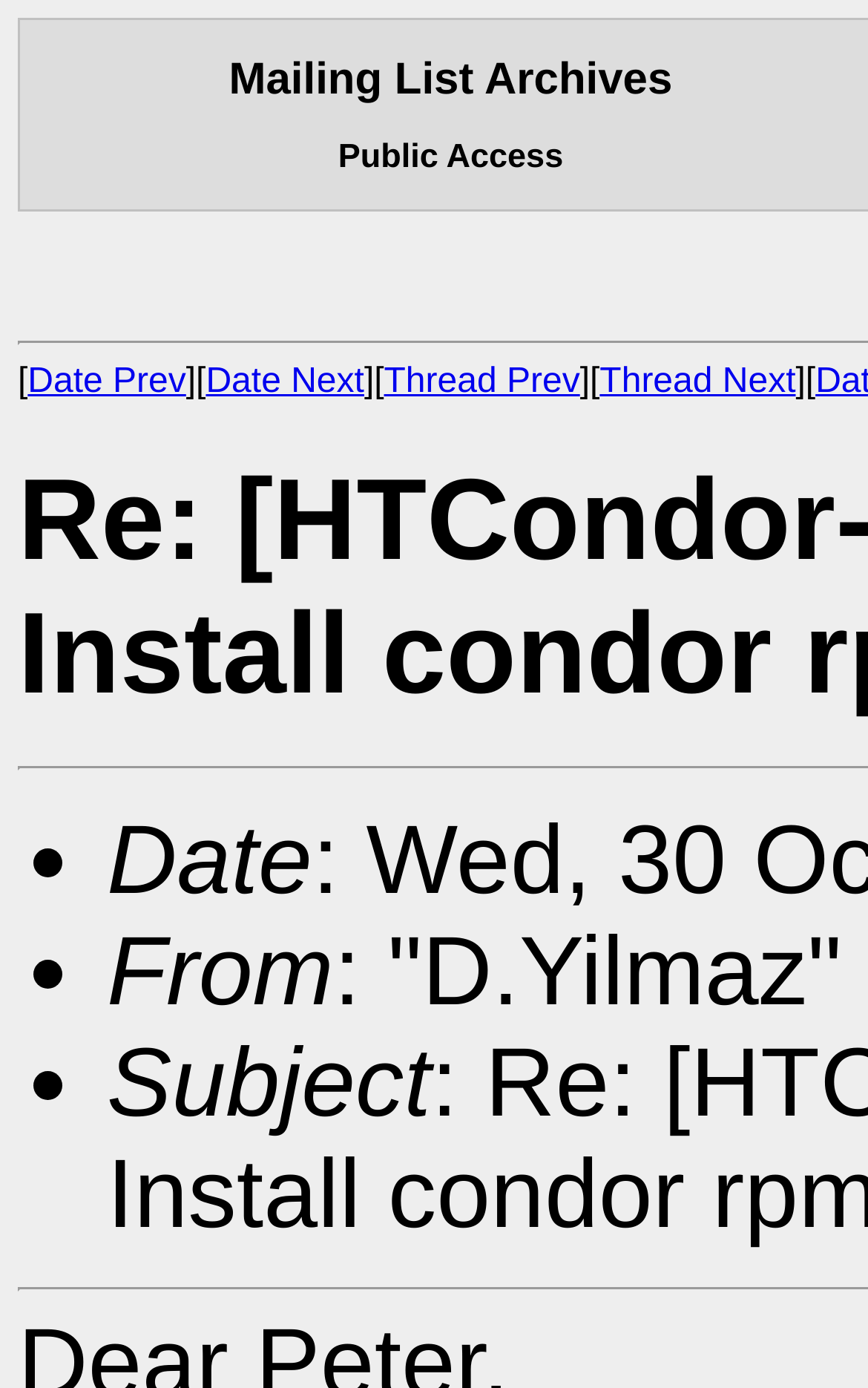Extract the main heading from the webpage content.

Mailing List Archives